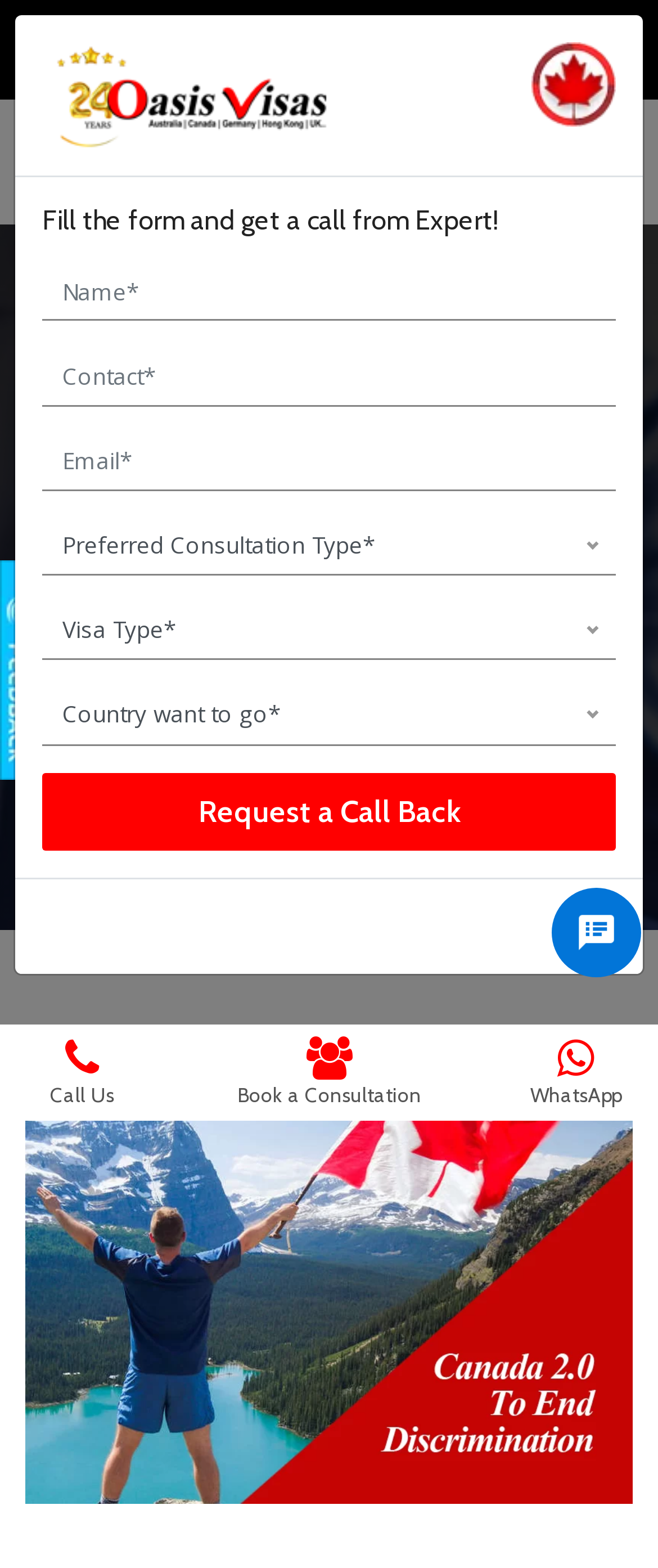What is the name of the program?
Refer to the image and provide a concise answer in one word or phrase.

Canada 2.0